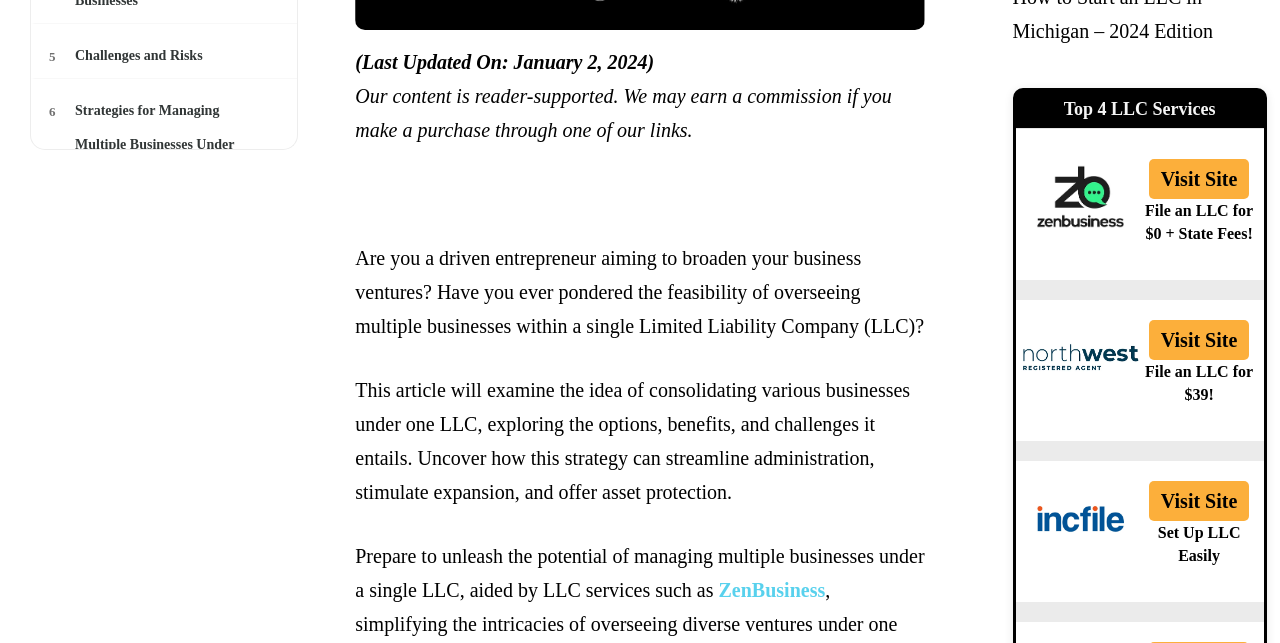Predict the bounding box for the UI component with the following description: "title="IncFile LLC Filing"".

[0.797, 0.782, 0.89, 0.846]